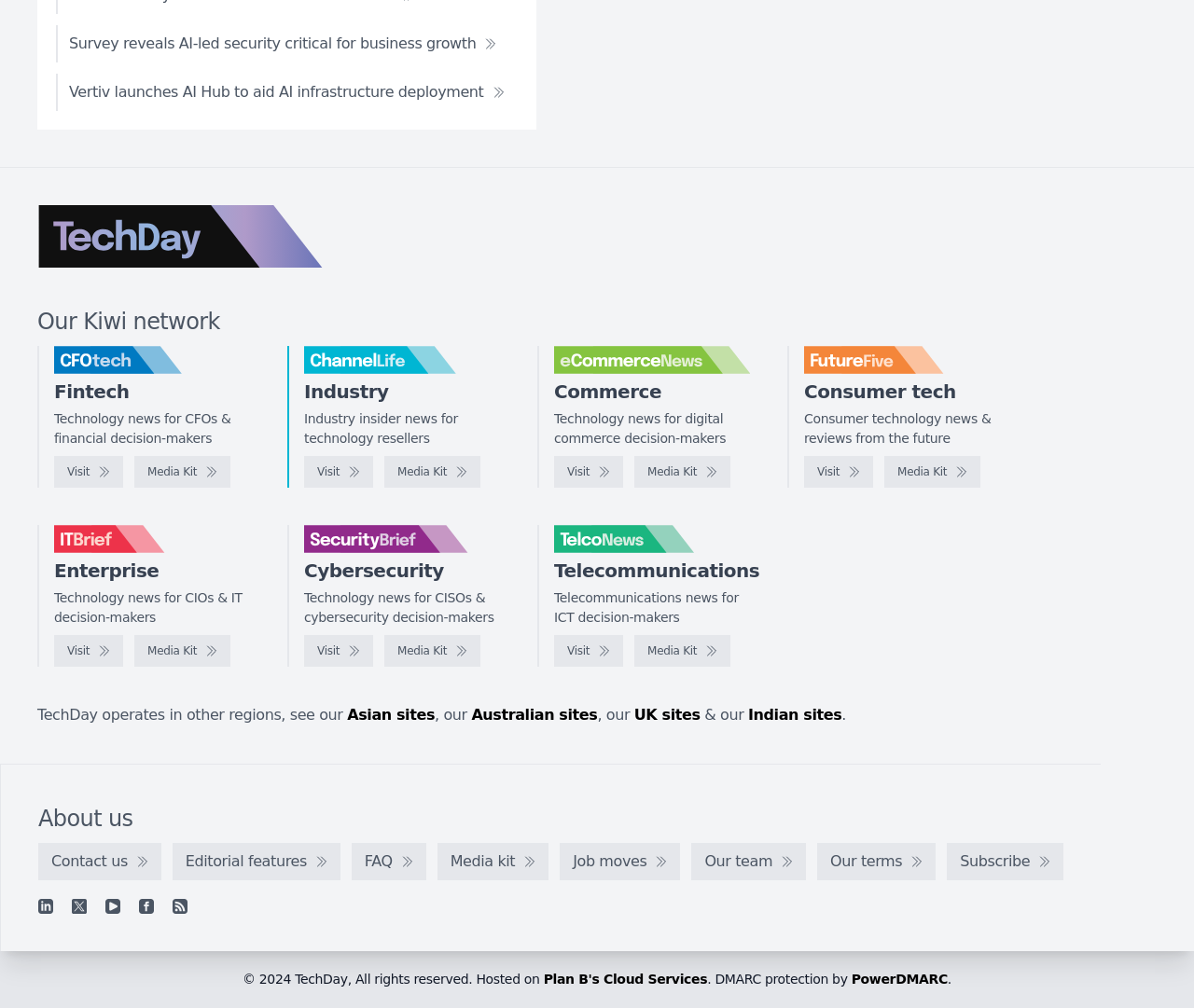How many logos are displayed on this webpage?
Answer the question with a single word or phrase, referring to the image.

6